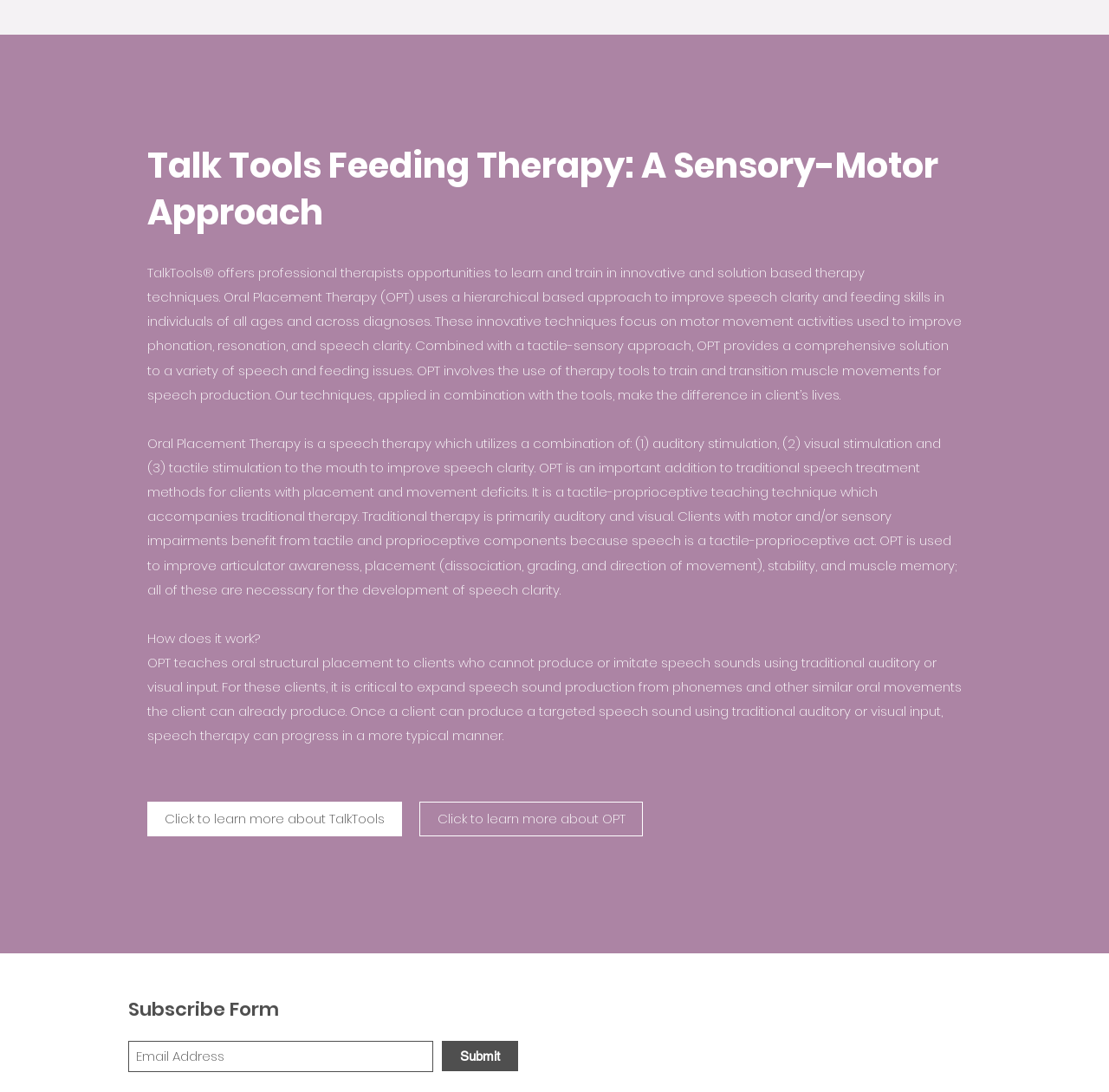Based on the element description aria-label="Email Address" name="email" placeholder="Email Address", identify the bounding box of the UI element in the given webpage screenshot. The coordinates should be in the format (top-left x, top-left y, bottom-right x, bottom-right y) and must be between 0 and 1.

[0.116, 0.953, 0.391, 0.982]